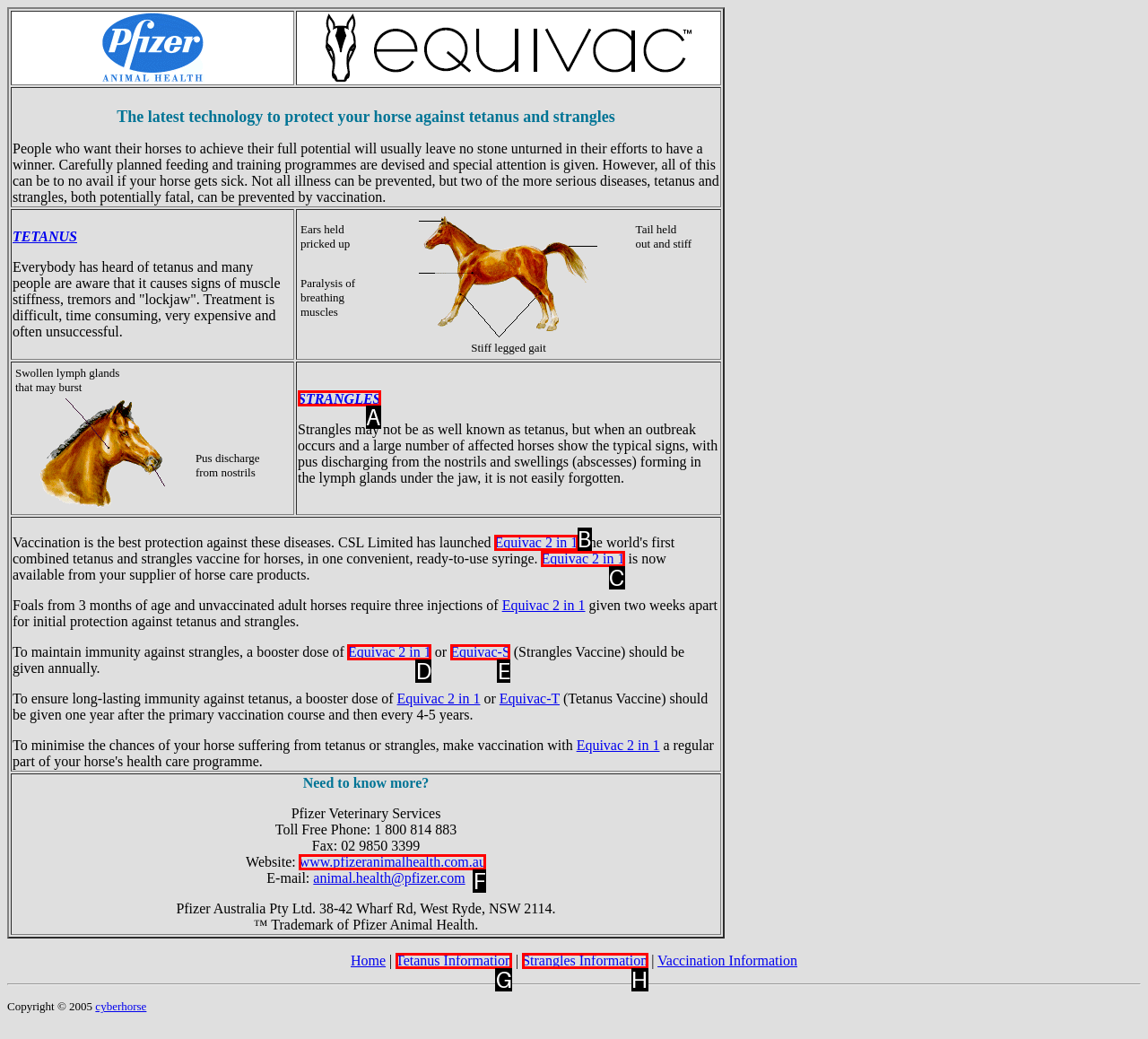Given the description: Strangles Information
Identify the letter of the matching UI element from the options.

H